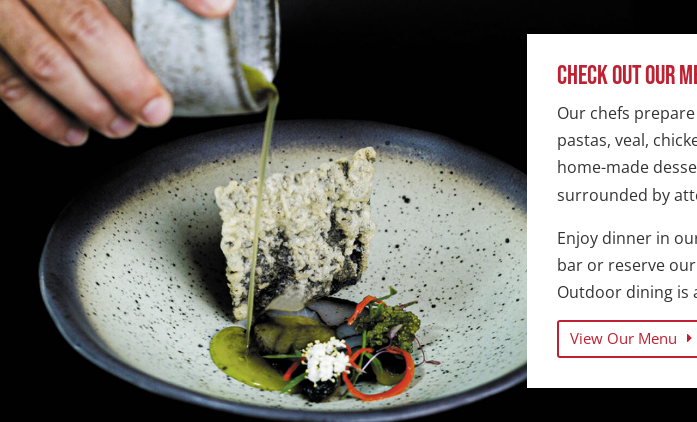What is the atmosphere of the restaurant?
Based on the image, provide a one-word or brief-phrase response.

Relaxed